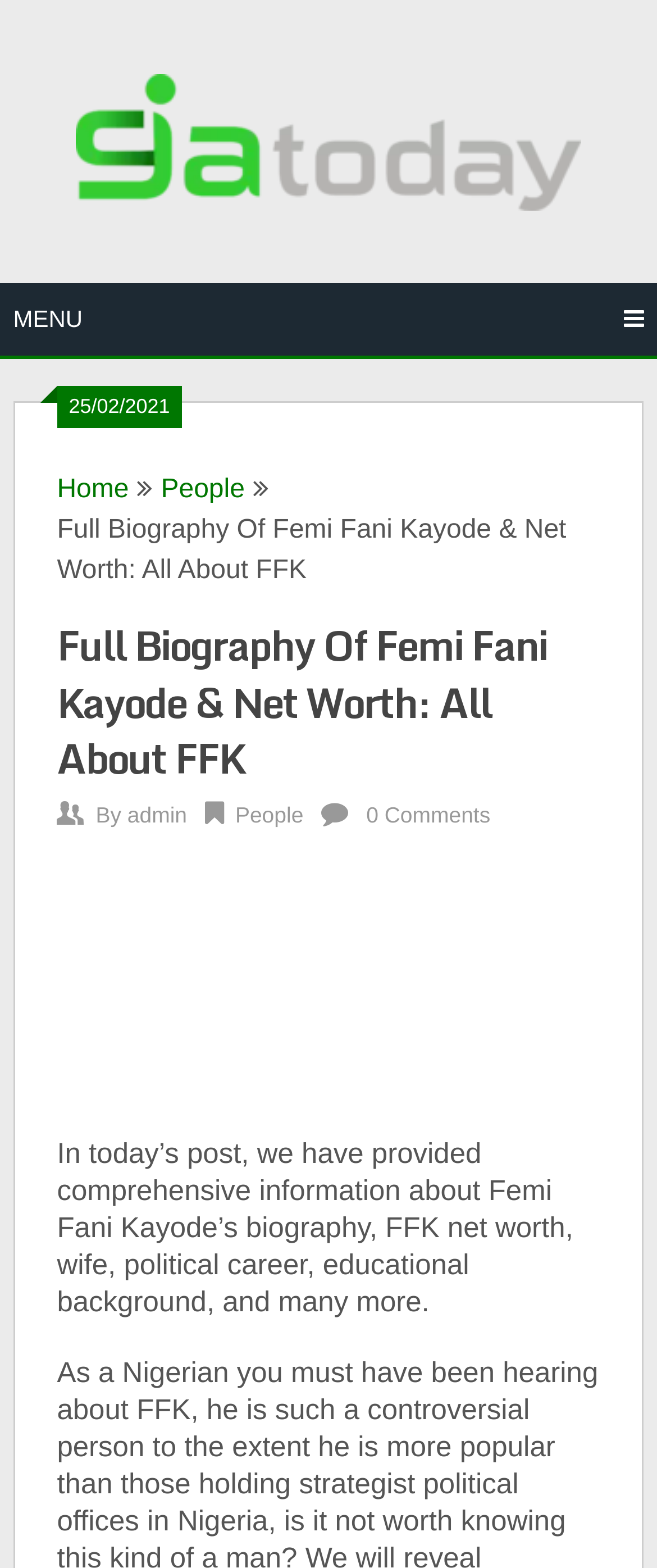Given the description of a UI element: "alt="Eucarl logo"", identify the bounding box coordinates of the matching element in the webpage screenshot.

[0.115, 0.077, 0.885, 0.155]